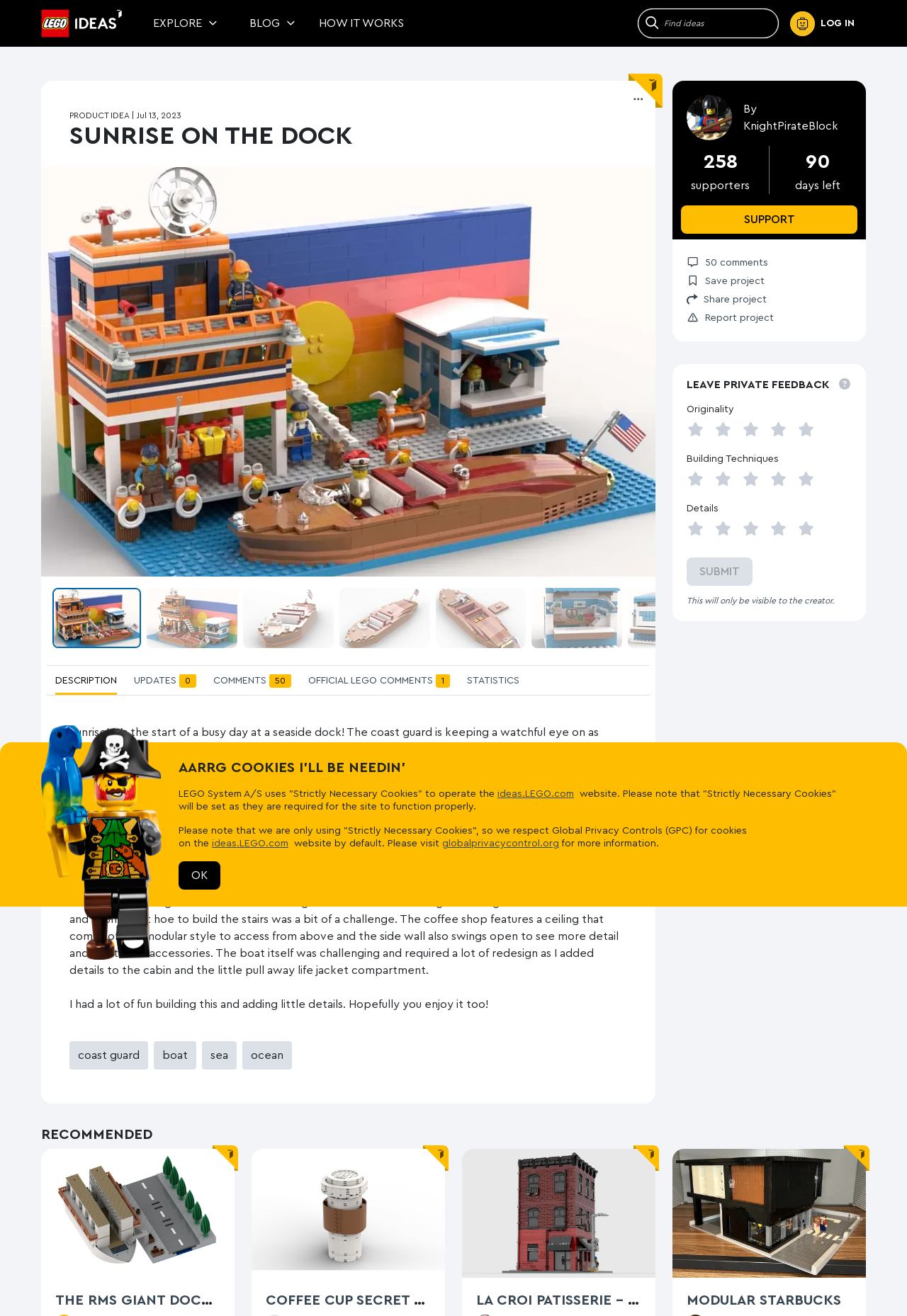What is the theme of the product idea?
Your answer should be a single word or phrase derived from the screenshot.

Seaside dock